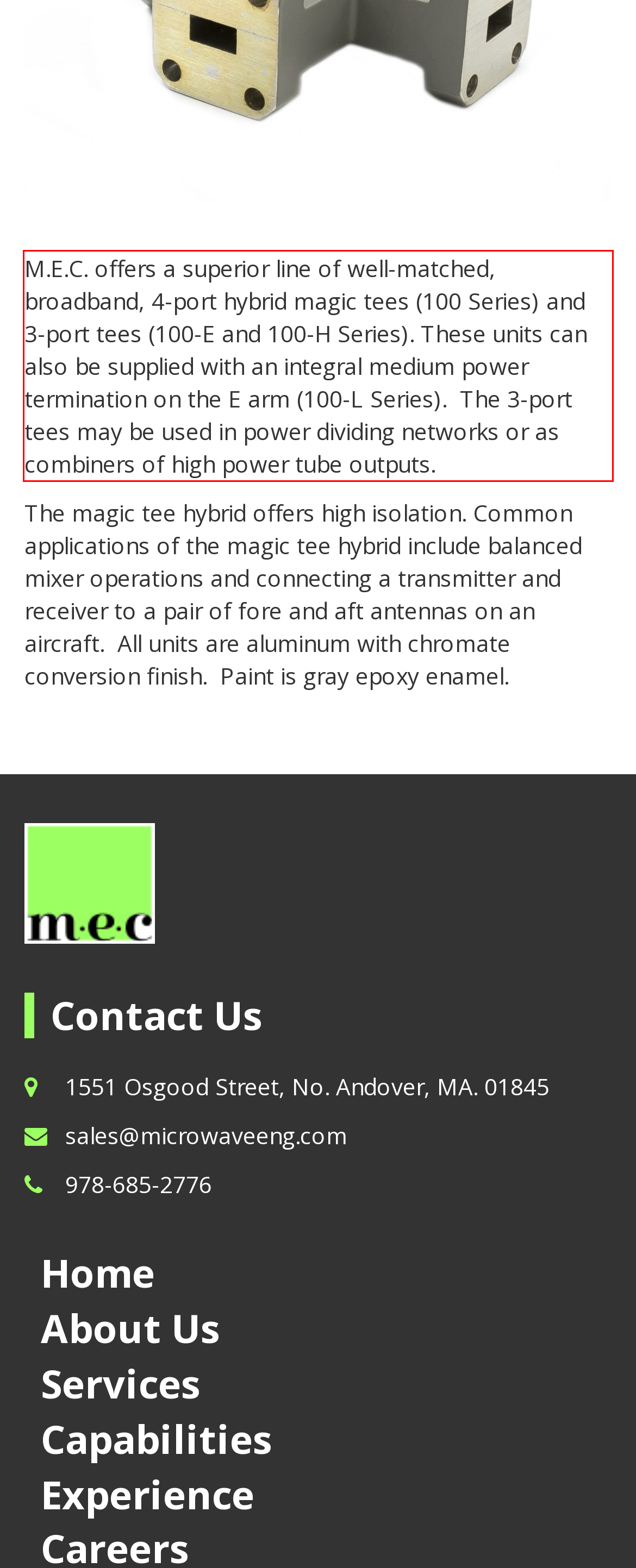Analyze the red bounding box in the provided webpage screenshot and generate the text content contained within.

M.E.C. offers a superior line of well-matched, broadband, 4-port hybrid magic tees (100 Series) and 3-port tees (100-E and 100-H Series). These units can also be supplied with an integral medium power termination on the E arm (100-L Series). The 3-port tees may be used in power dividing networks or as combiners of high power tube outputs.